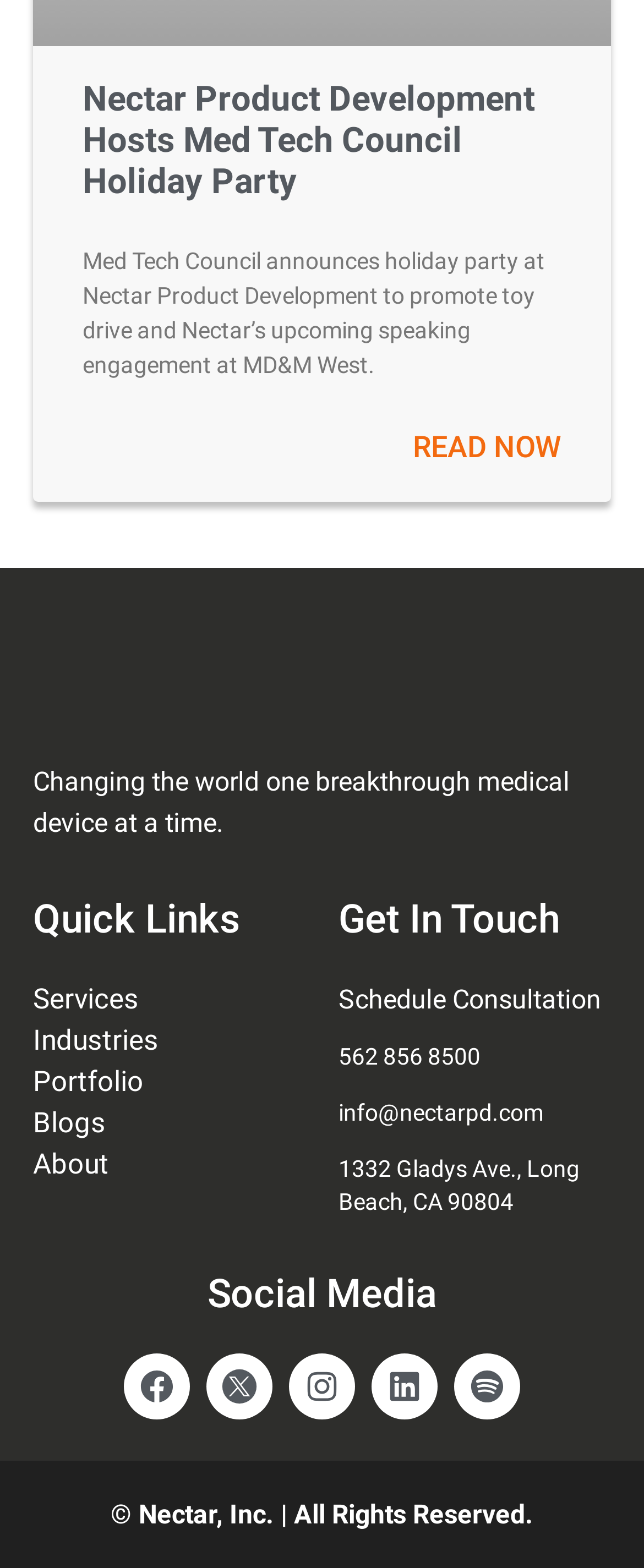Locate the bounding box of the UI element with the following description: "Blogs".

[0.051, 0.703, 0.474, 0.73]